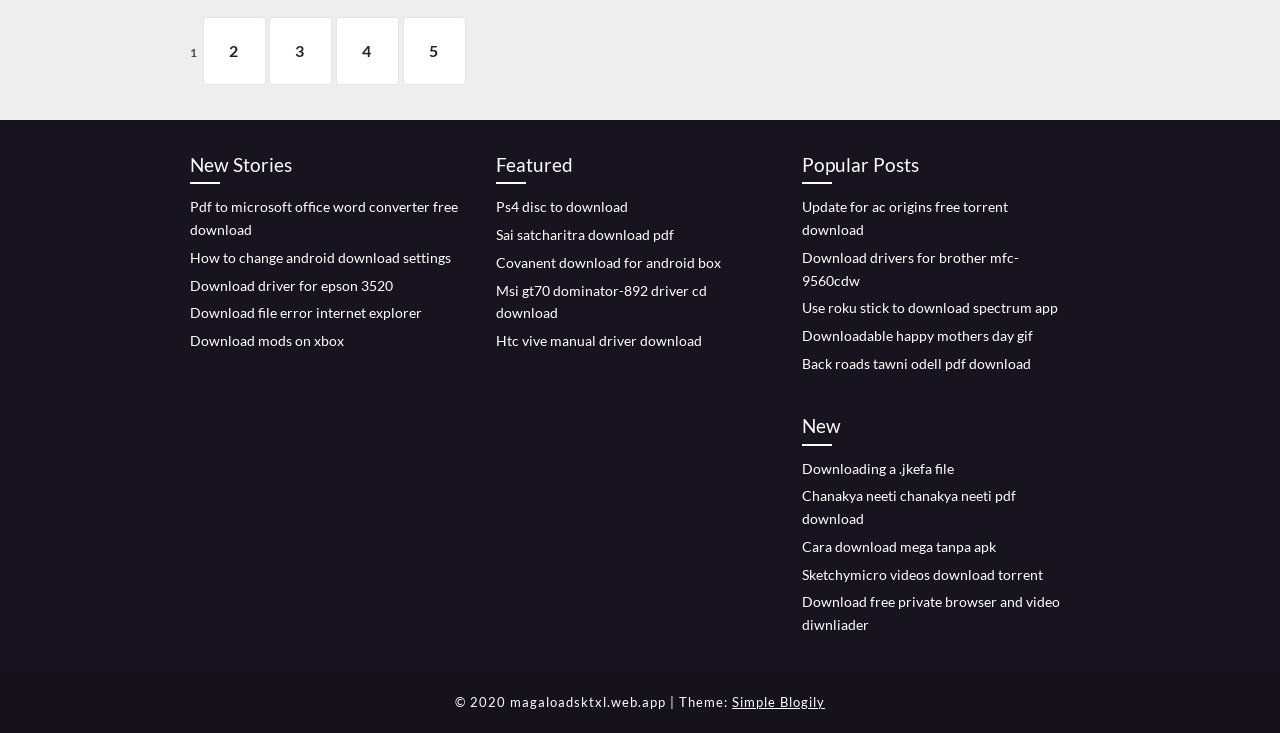Please identify the bounding box coordinates of the element that needs to be clicked to perform the following instruction: "Follow Candra Hospitality on Facebook".

None